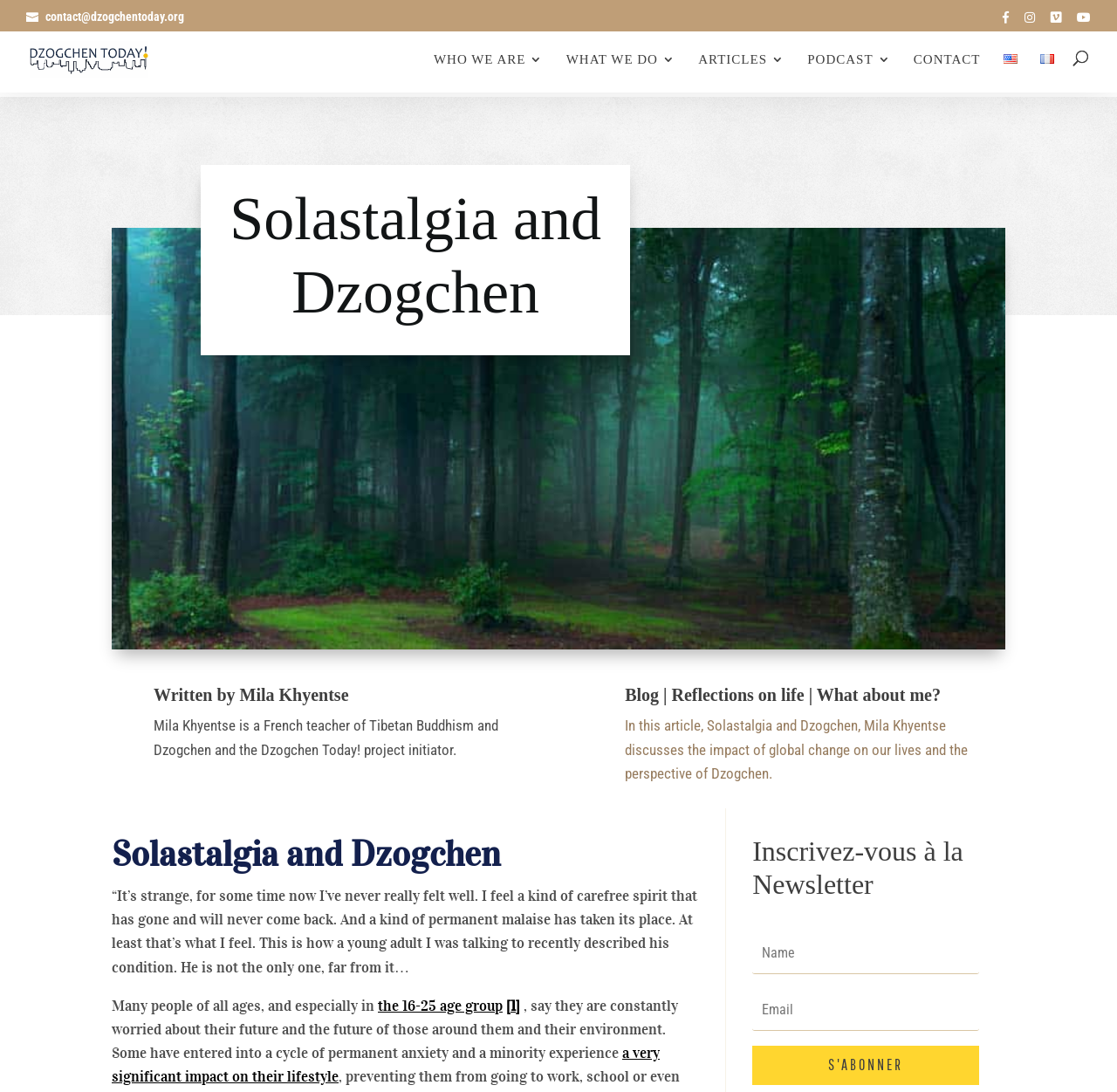Locate the bounding box coordinates of the area where you should click to accomplish the instruction: "Switch to French language".

[0.931, 0.049, 0.944, 0.085]